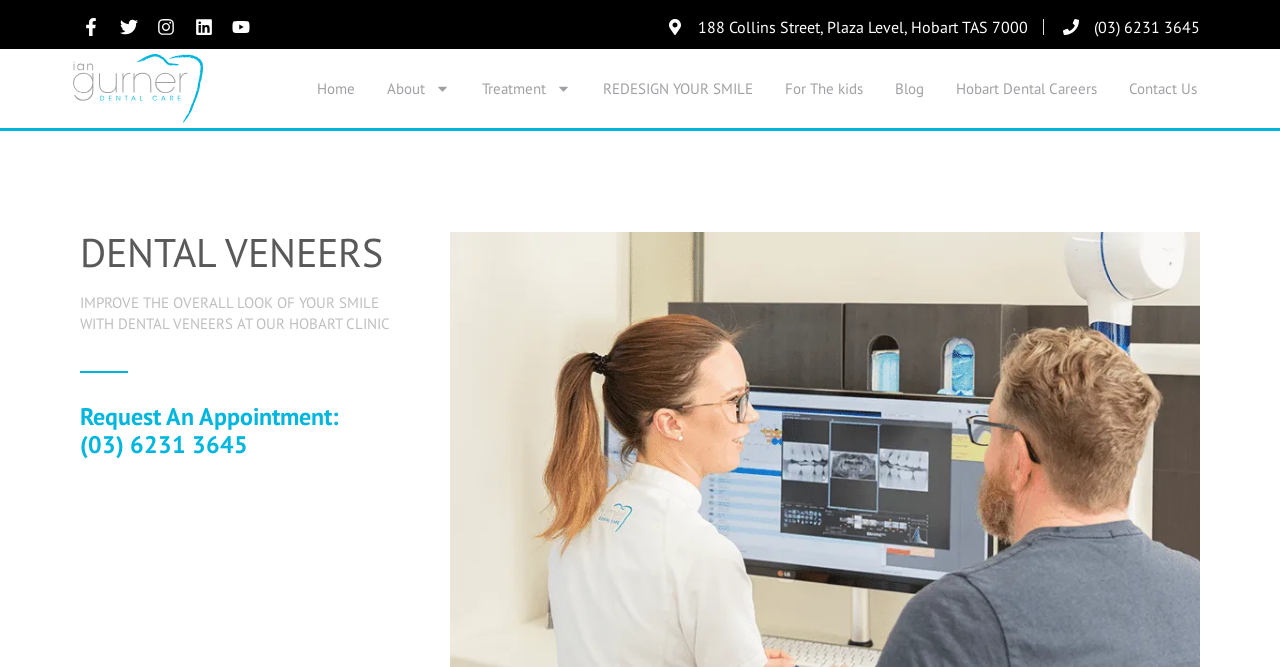Look at the image and give a detailed response to the following question: What is the main topic of the webpage?

I found the main topic by looking at the heading element with the bounding box coordinates [0.062, 0.348, 0.312, 0.408], which contains the text 'DENTAL VENEERS'.